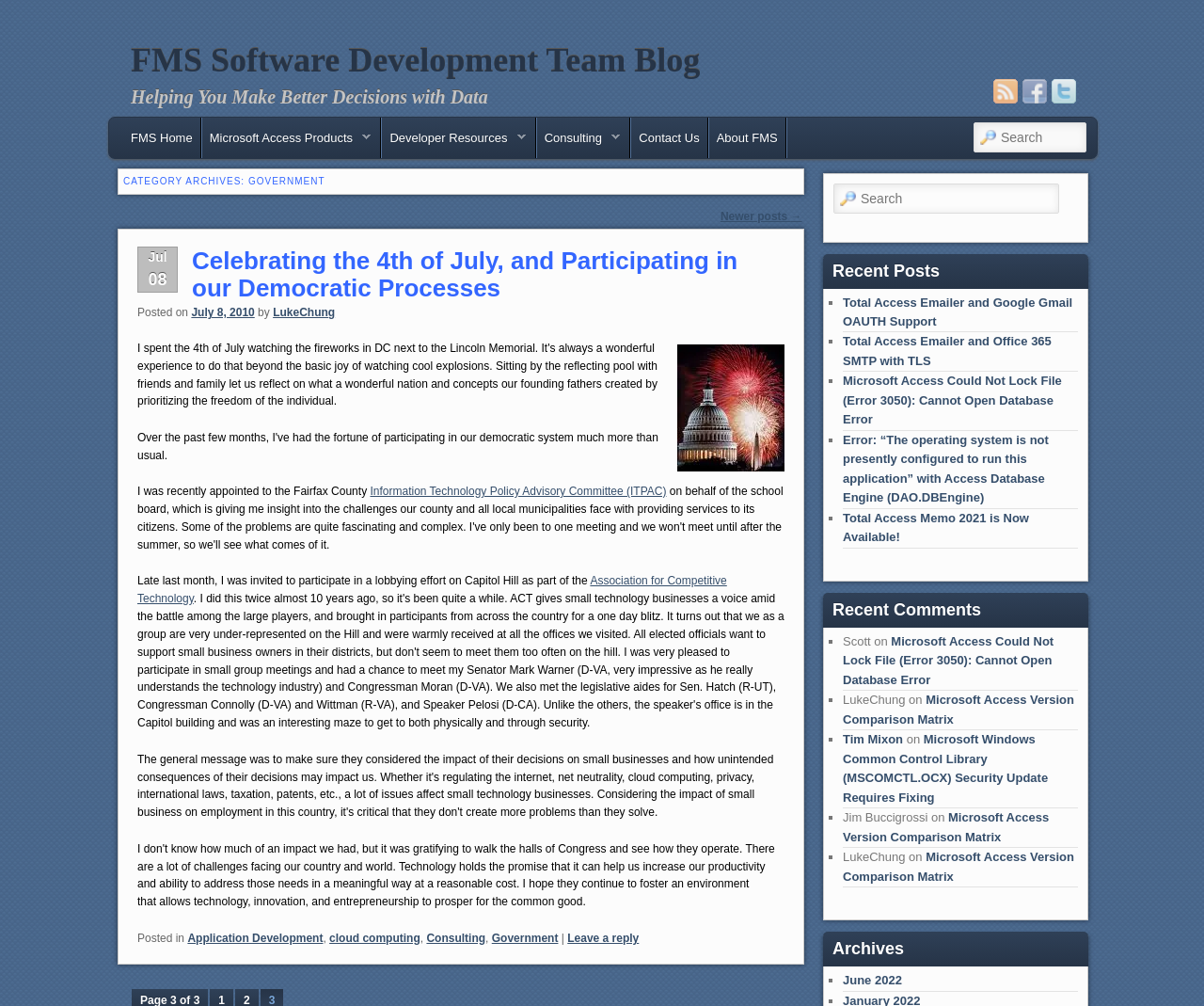Please give the bounding box coordinates of the area that should be clicked to fulfill the following instruction: "Contact Us". The coordinates should be in the format of four float numbers from 0 to 1, i.e., [left, top, right, bottom].

[0.524, 0.117, 0.587, 0.157]